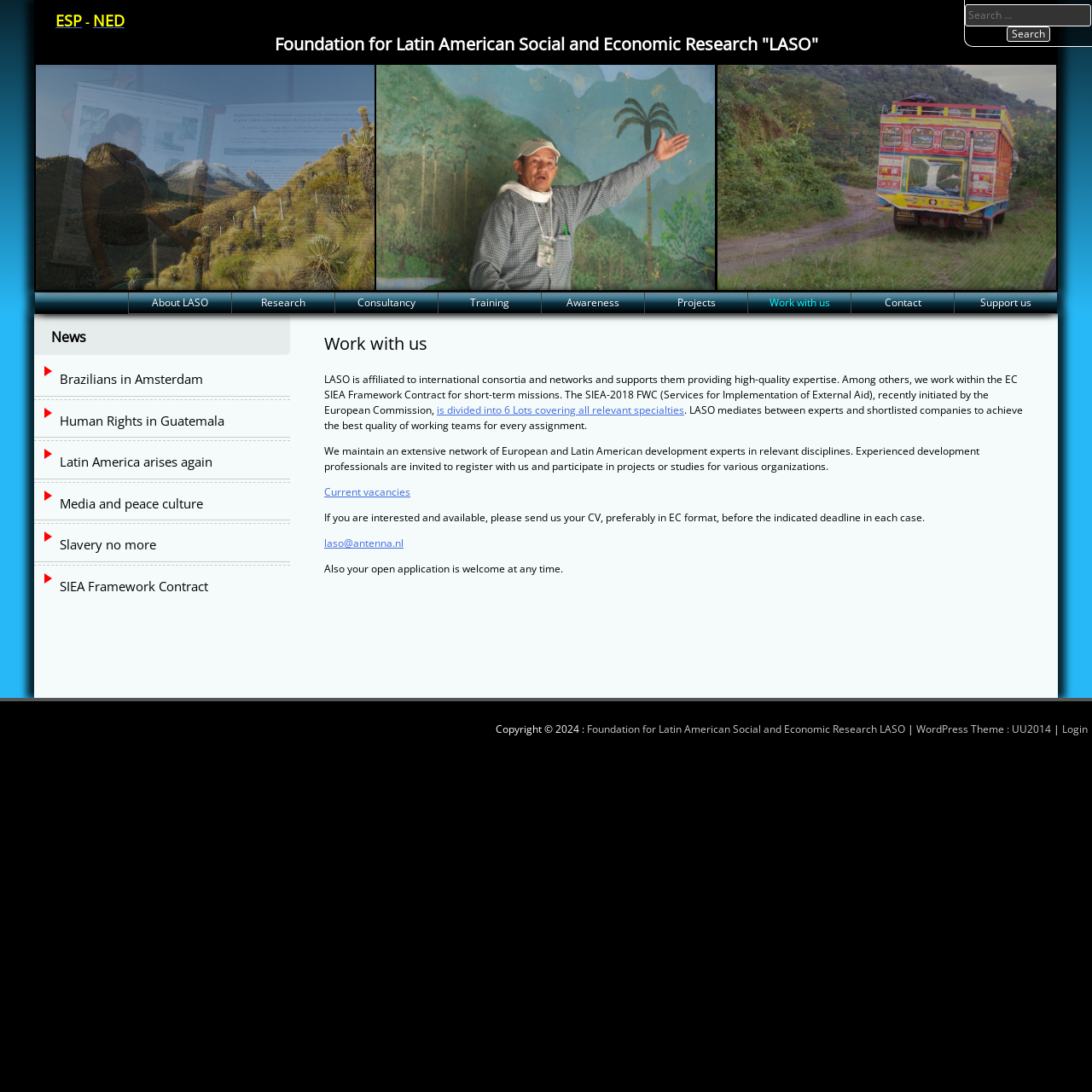Respond to the following question with a brief word or phrase:
What type of projects does LASO work on?

Development projects